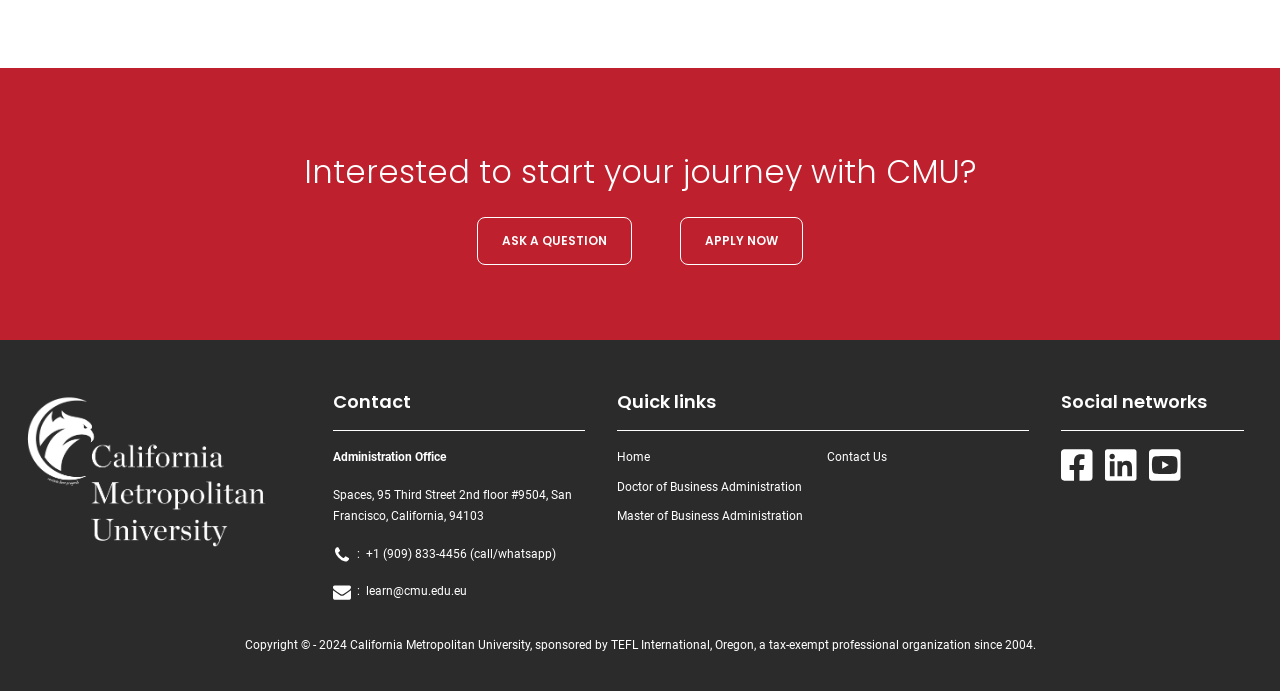What is the email address to contact CMU? Please answer the question using a single word or phrase based on the image.

learn@cmu.edu.eu